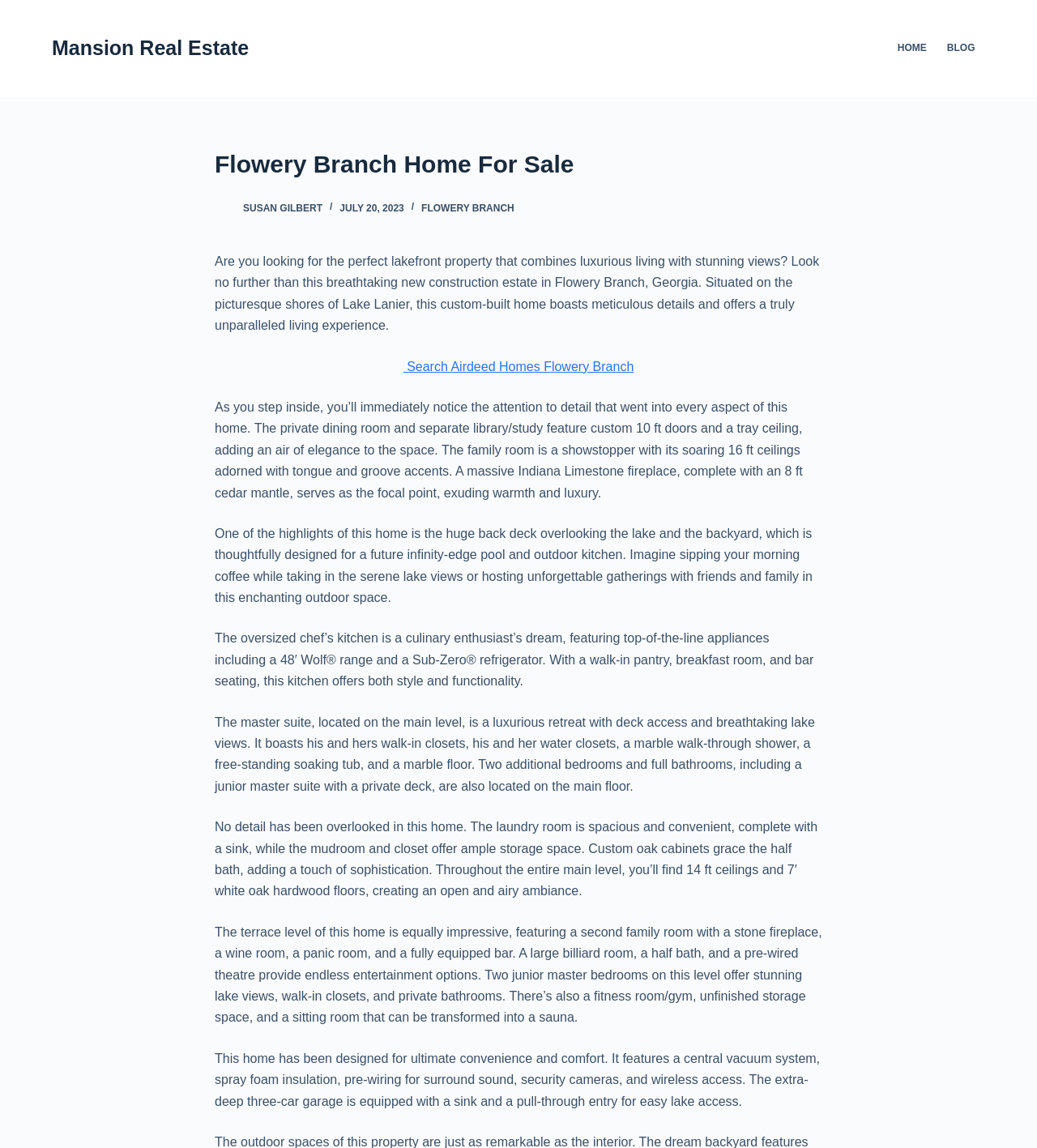Determine the bounding box coordinates of the area to click in order to meet this instruction: "Visit 'Mansion Real Estate'".

[0.05, 0.032, 0.24, 0.052]